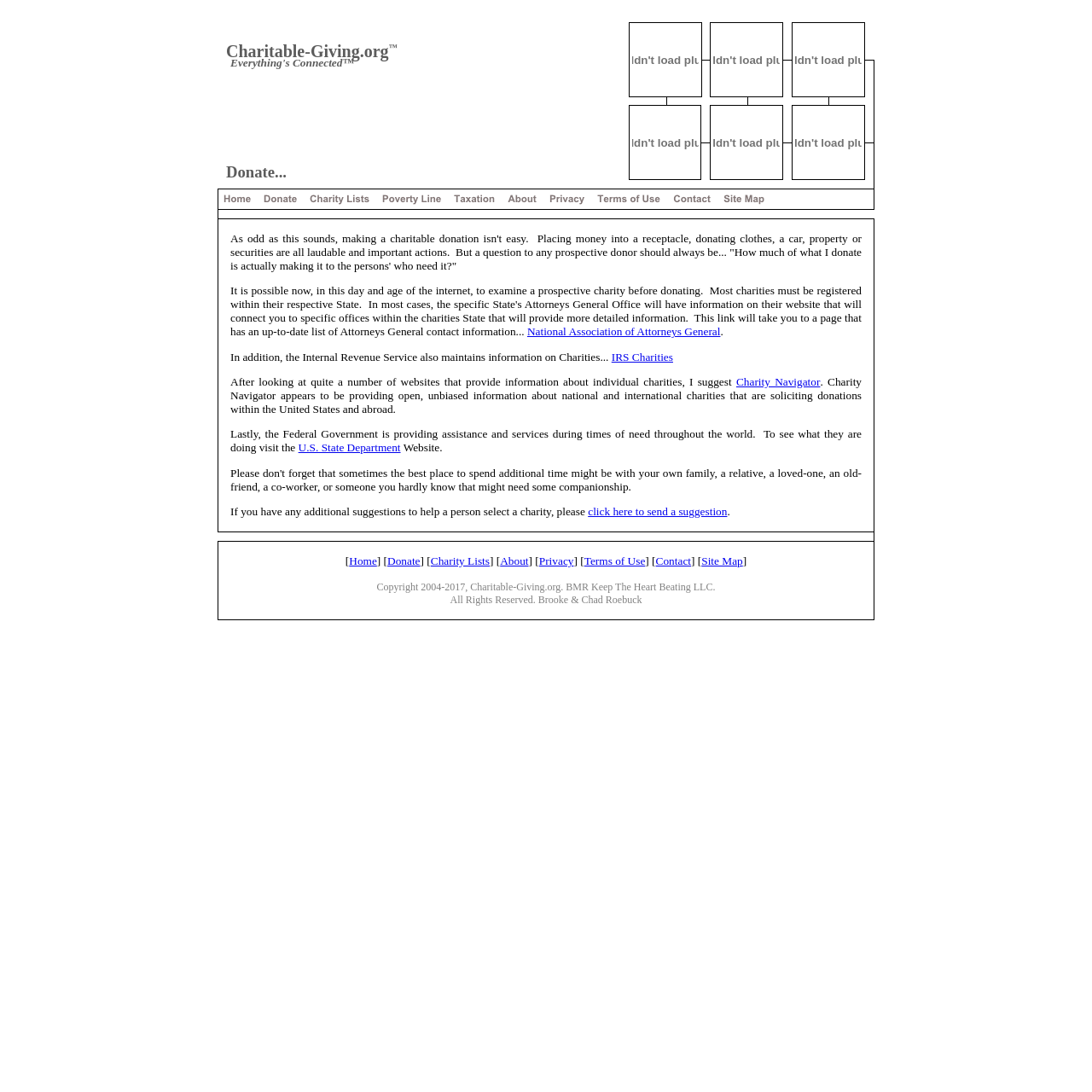Select the bounding box coordinates of the element I need to click to carry out the following instruction: "View charity lists".

[0.279, 0.174, 0.345, 0.191]